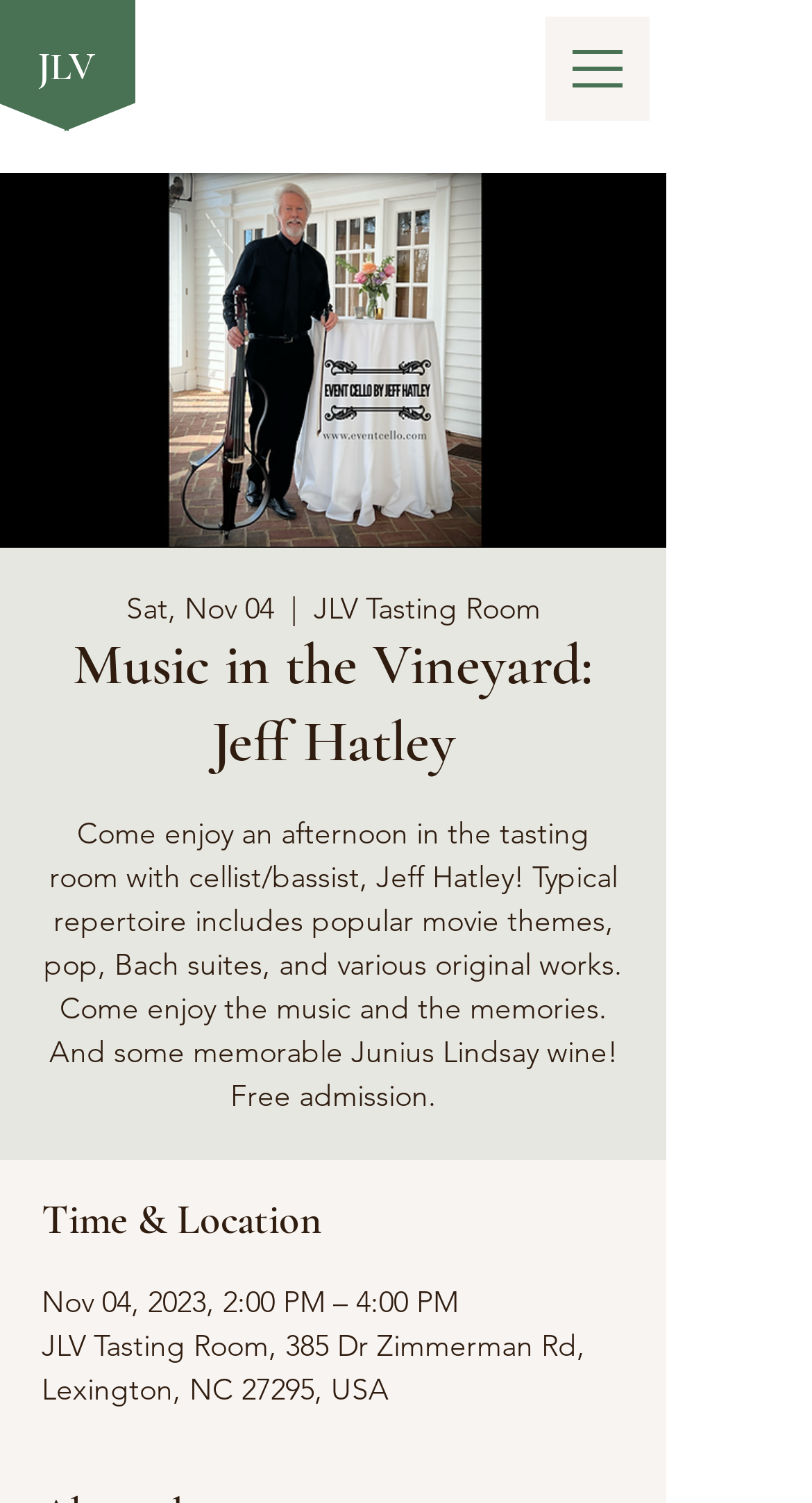Identify the main title of the webpage and generate its text content.

Music in the Vineyard: Jeff Hatley